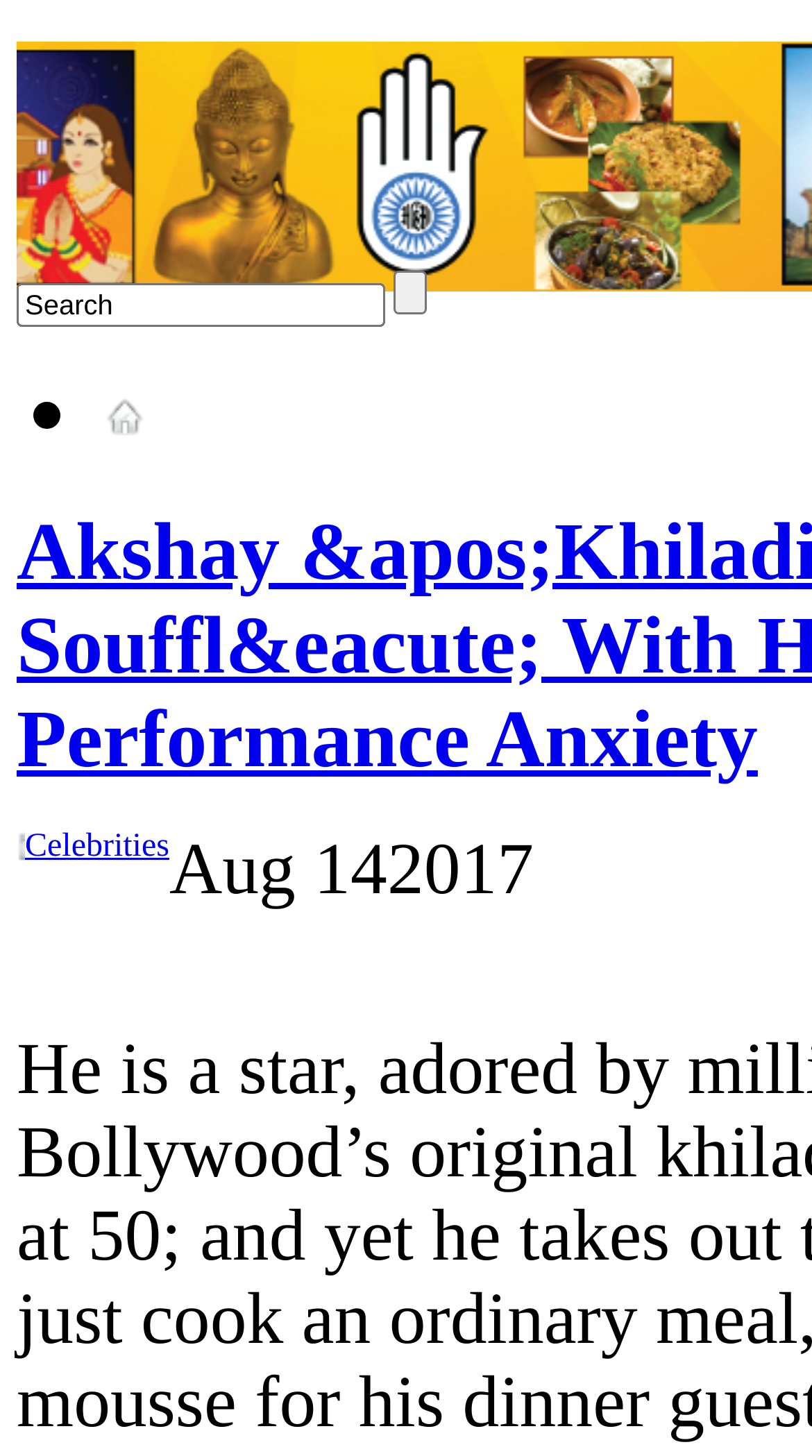Please provide a short answer using a single word or phrase for the question:
How many images are on the page?

1